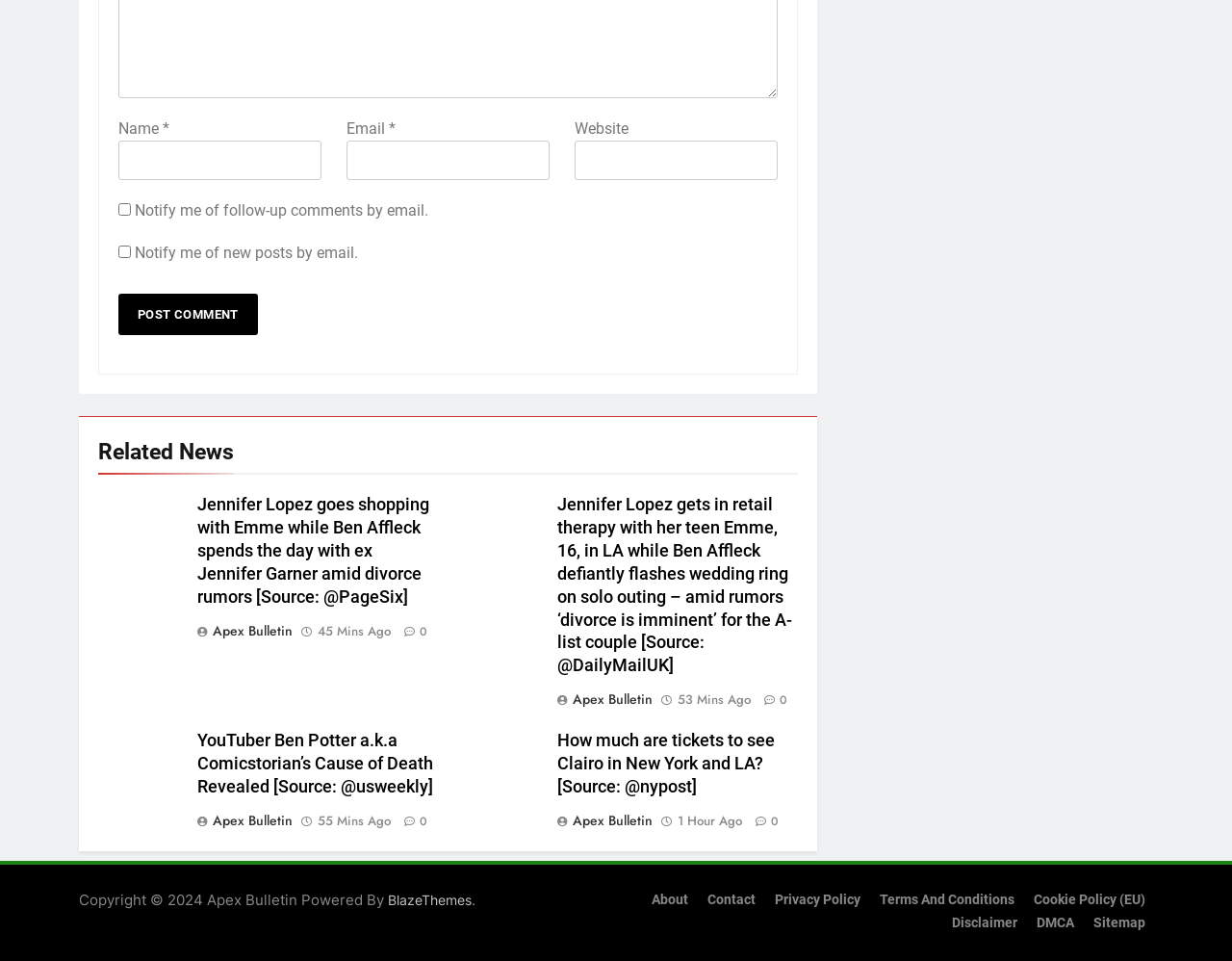Specify the bounding box coordinates (top-left x, top-left y, bottom-right x, bottom-right y) of the UI element in the screenshot that matches this description: parent_node: Email * aria-describedby="email-notes" name="email"

[0.281, 0.146, 0.446, 0.187]